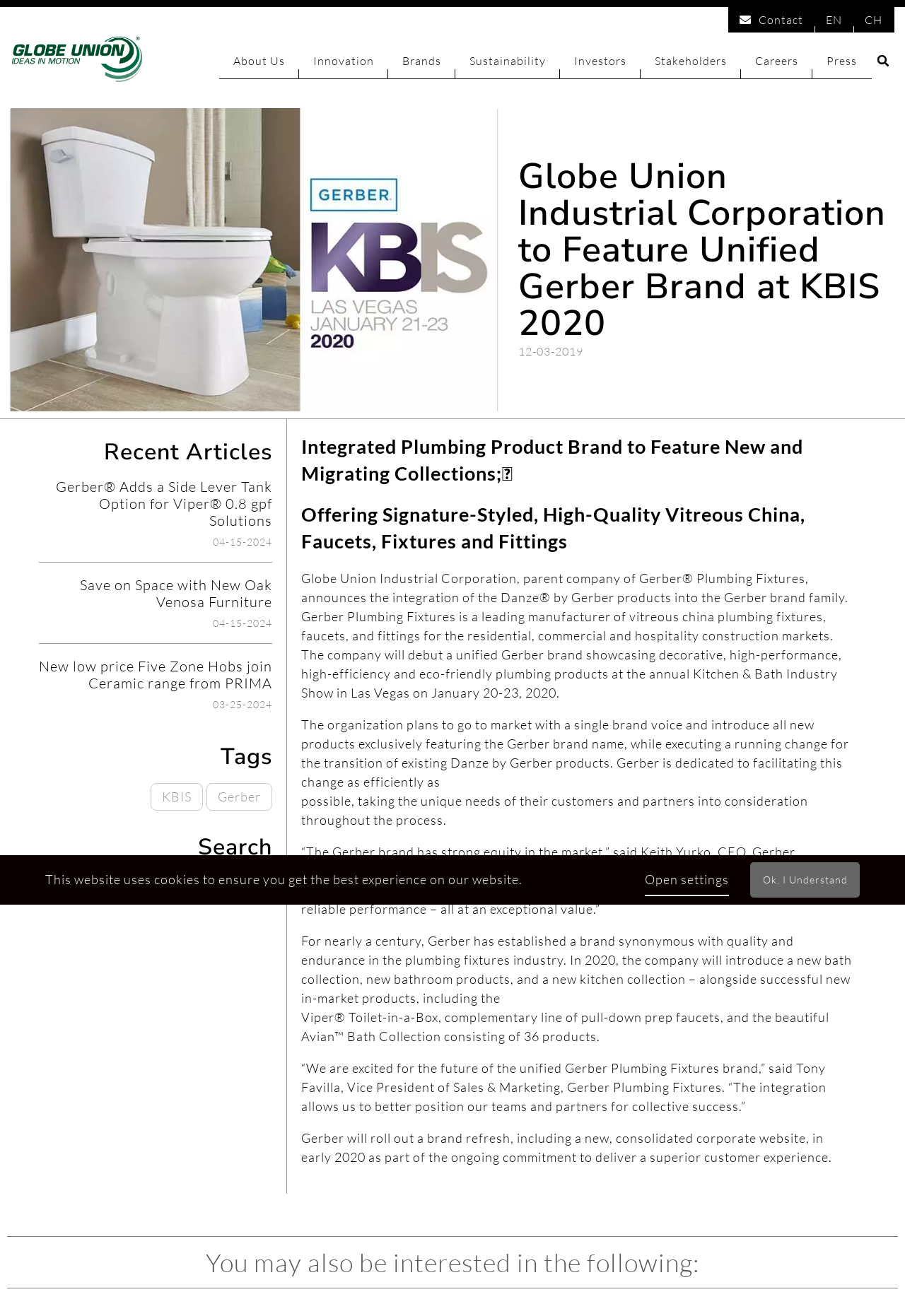Kindly provide the bounding box coordinates of the section you need to click on to fulfill the given instruction: "View Investors".

[0.619, 0.033, 0.708, 0.059]